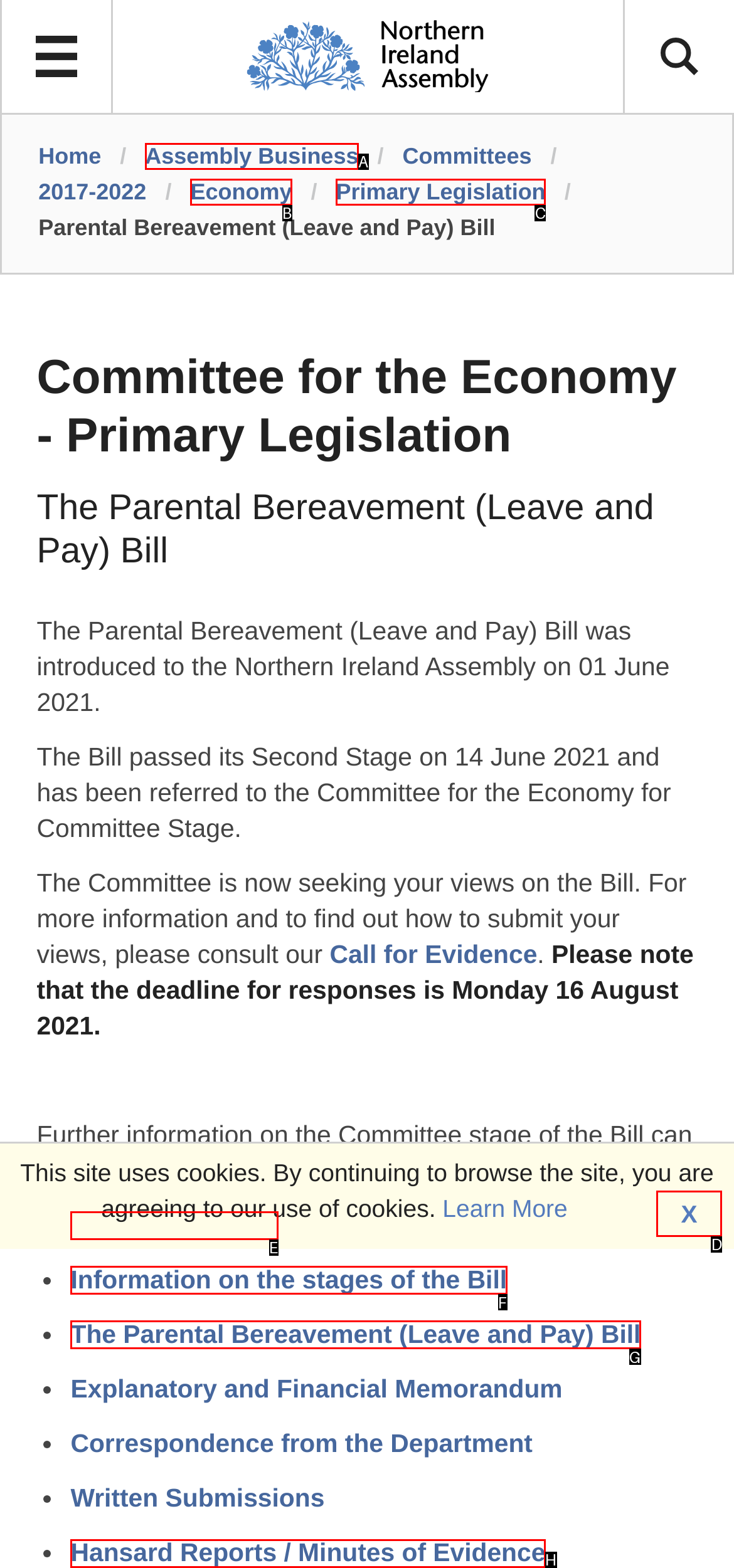Choose the HTML element that corresponds to the description: Primary Legislation
Provide the answer by selecting the letter from the given choices.

C